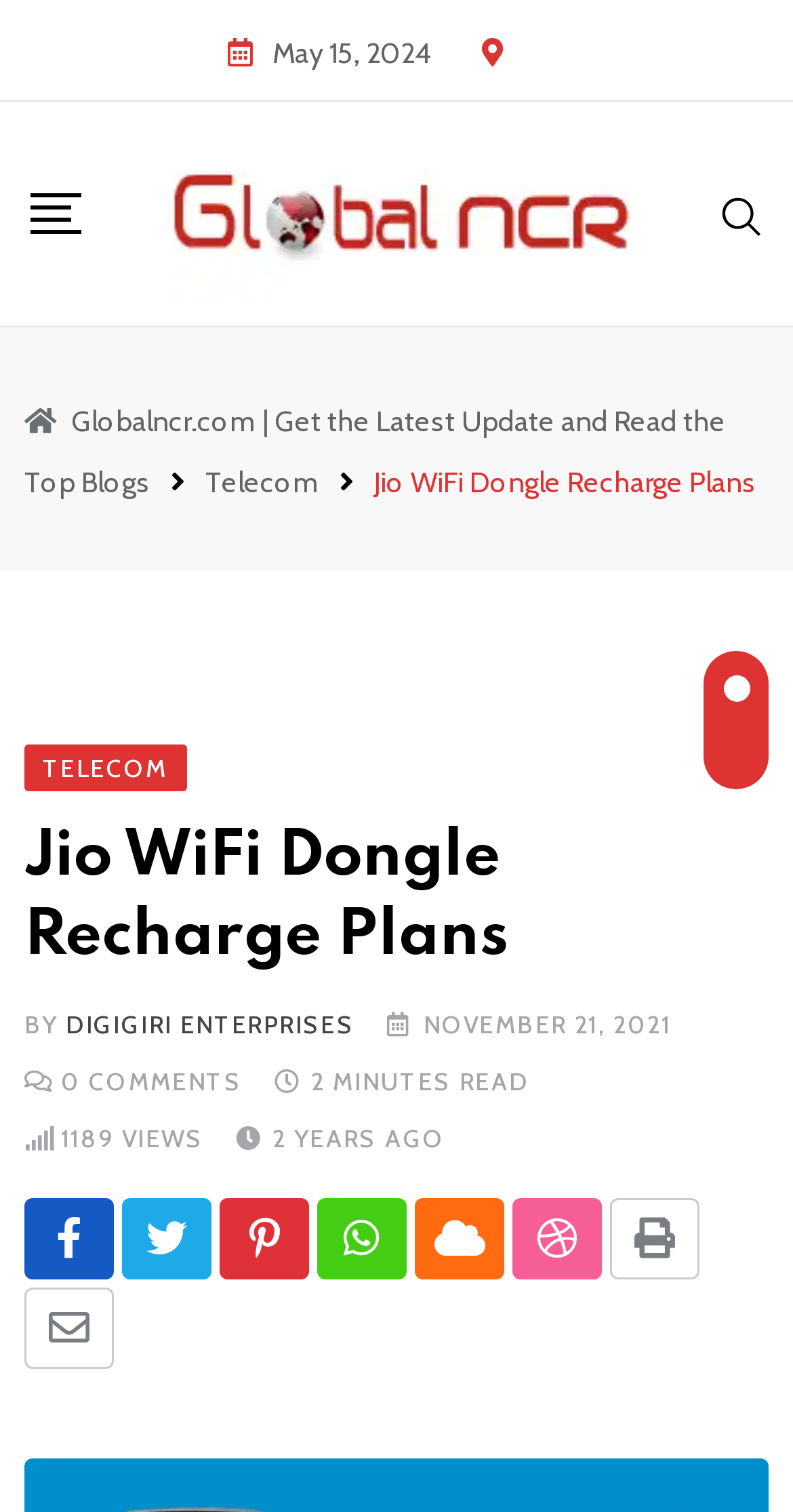Please specify the bounding box coordinates of the clickable region to carry out the following instruction: "print the page". The coordinates should be four float numbers between 0 and 1, in the format [left, top, right, bottom].

[0.769, 0.792, 0.882, 0.846]